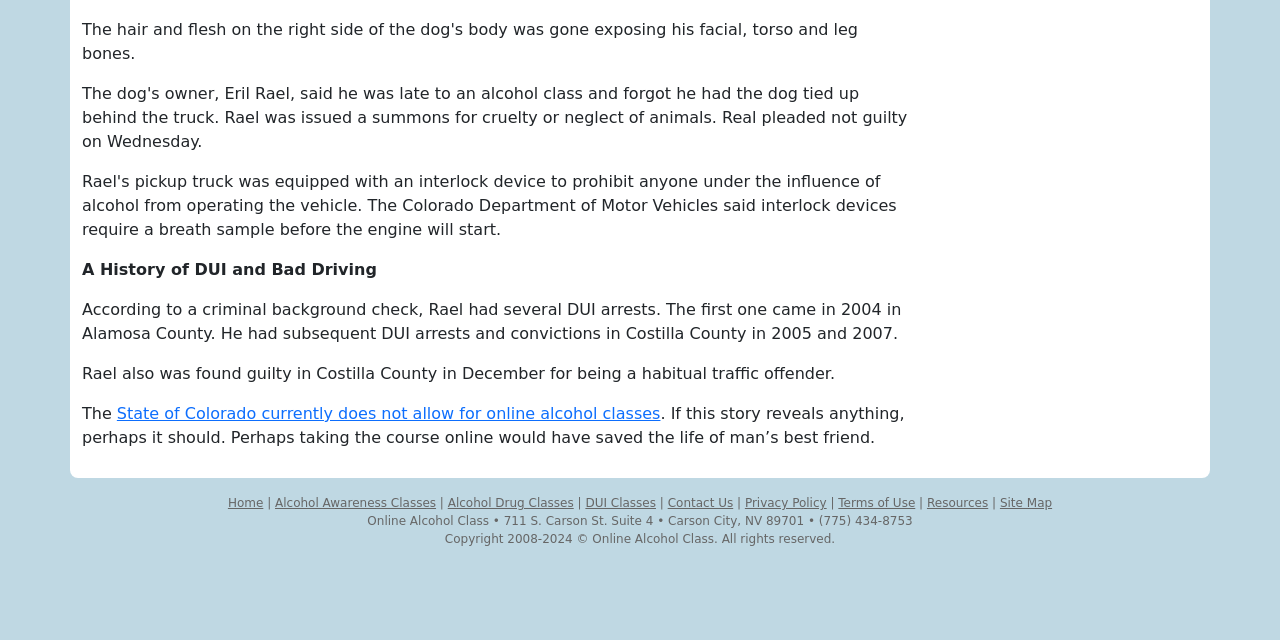Identify the bounding box of the UI element described as follows: "Home". Provide the coordinates as four float numbers in the range of 0 to 1 [left, top, right, bottom].

[0.178, 0.775, 0.206, 0.797]